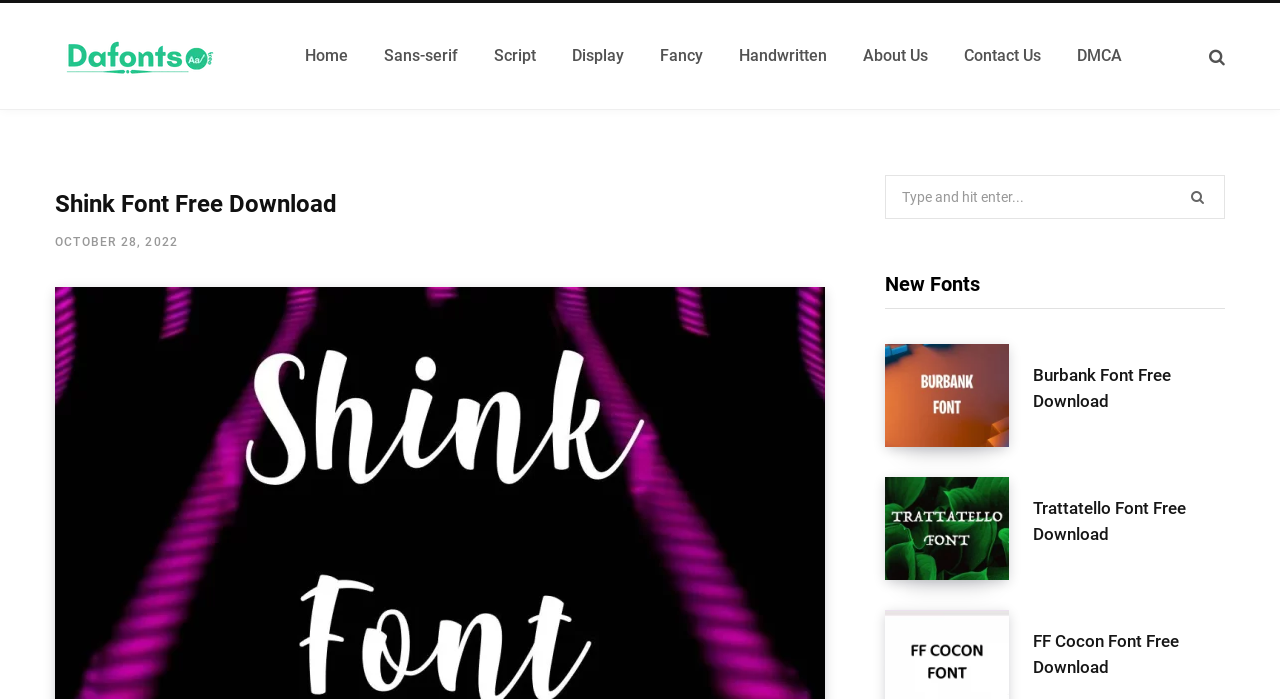Identify the bounding box coordinates of the section to be clicked to complete the task described by the following instruction: "Download the Shink Font". The coordinates should be four float numbers between 0 and 1, formatted as [left, top, right, bottom].

[0.043, 0.27, 0.554, 0.313]